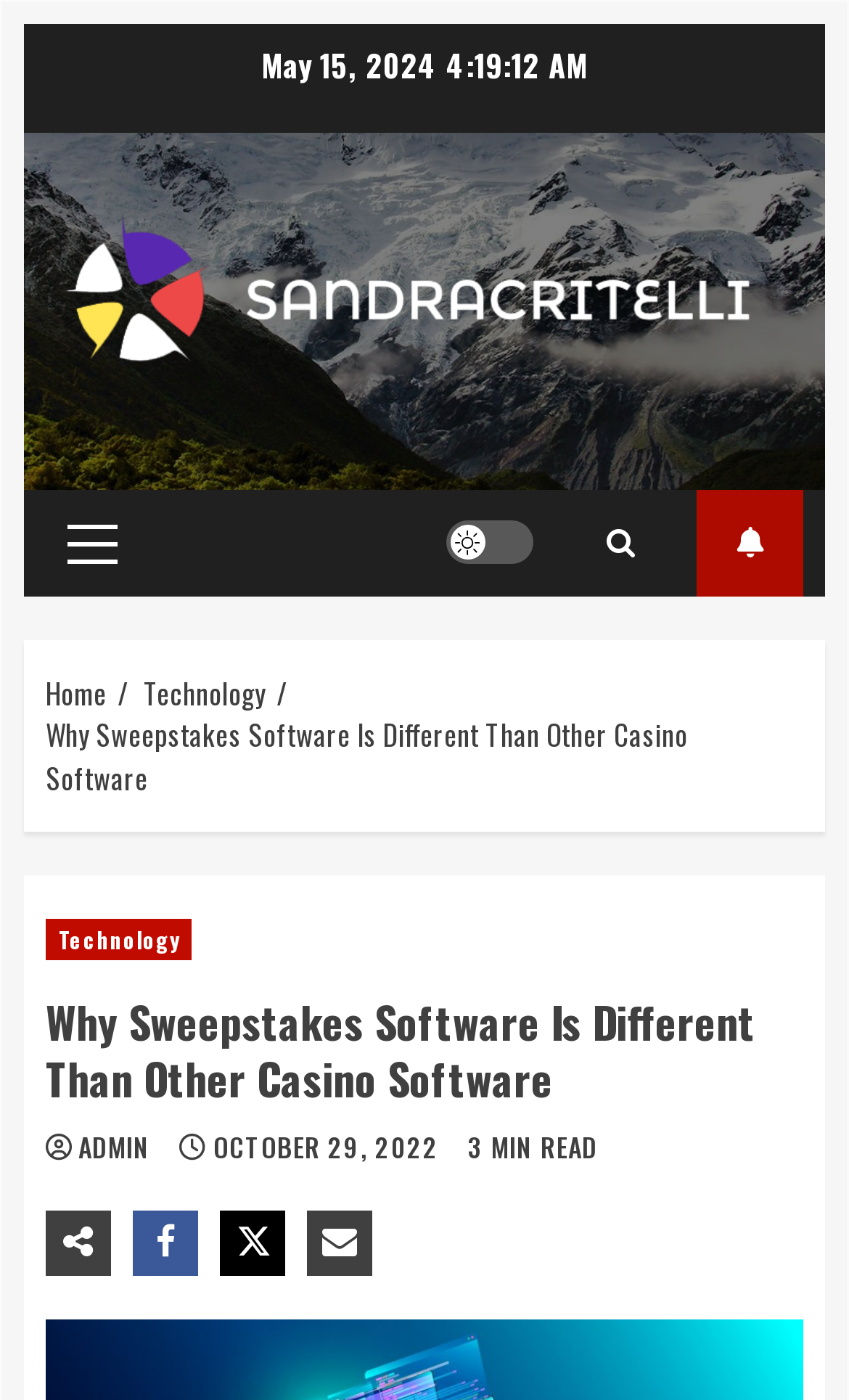What is the name of the website?
Based on the visual details in the image, please answer the question thoroughly.

I found the name of the website by looking at the top section of the webpage, where it displays the website name 'Sandracritelli' as a link.